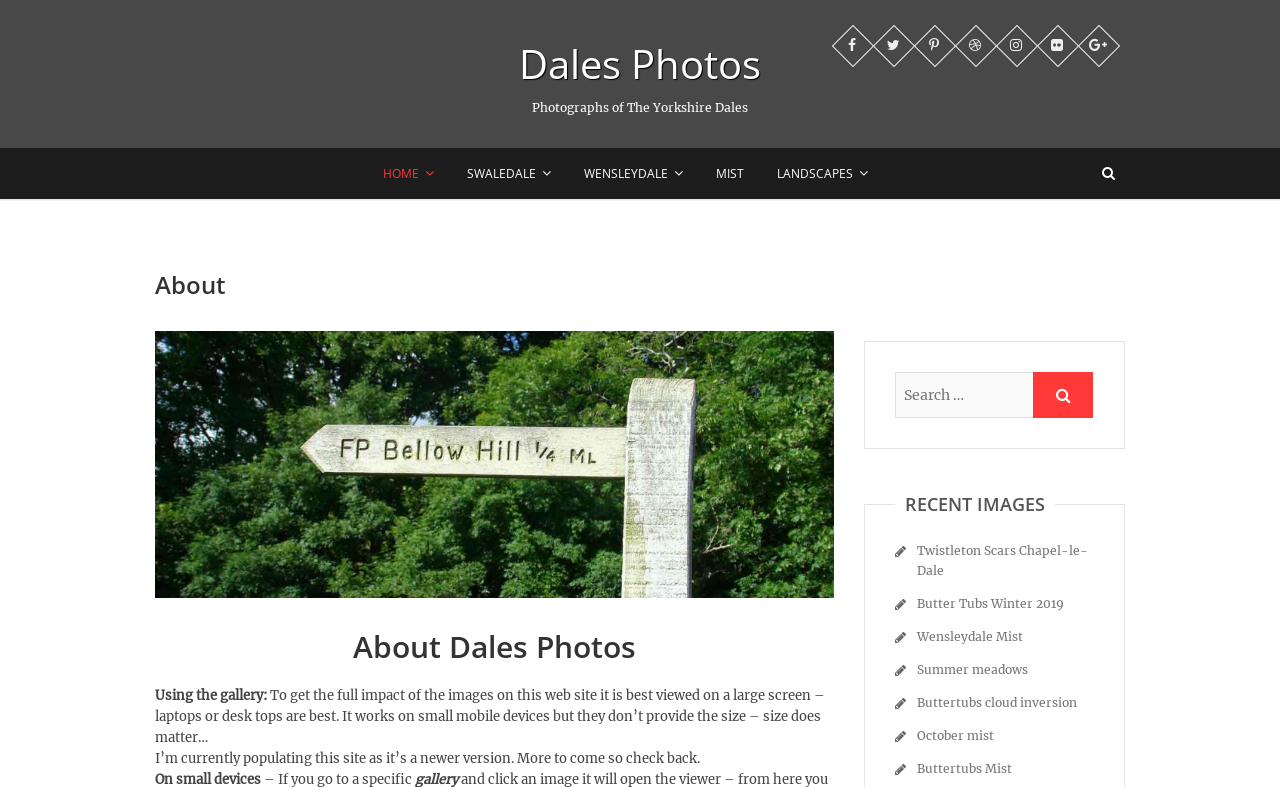Create a detailed summary of the webpage's content and design.

This webpage is about Dales Photos, a photography website showcasing images of the Yorkshire Dales. At the top, there are seven social media links, aligned horizontally, each represented by an icon. Below these links, the website's title "Dales Photos" is displayed prominently, followed by a subtitle "Photographs of The Yorkshire Dales".

The main navigation menu is located below the title, with links to "HOME", "SWALEDALE", "WENSLEYDALE", "MIST", and "LANDSCAPES", each accompanied by an icon. 

On the left side of the page, there is a section dedicated to "About" the website, which includes a heading, a figure, and a brief description. The description provides guidance on how to best view the website, mentioning that it is optimized for large screens, and that more content will be added in the future.

On the right side of the page, there is a search box with a magnifying glass icon, allowing users to search for specific content. Below the search box, there is a section titled "RECENT IMAGES", which features six links to recent photographs, each with a descriptive title, such as "Twistleton Scars Chapel-le-Dale" and "Butter Tubs Winter 2019".